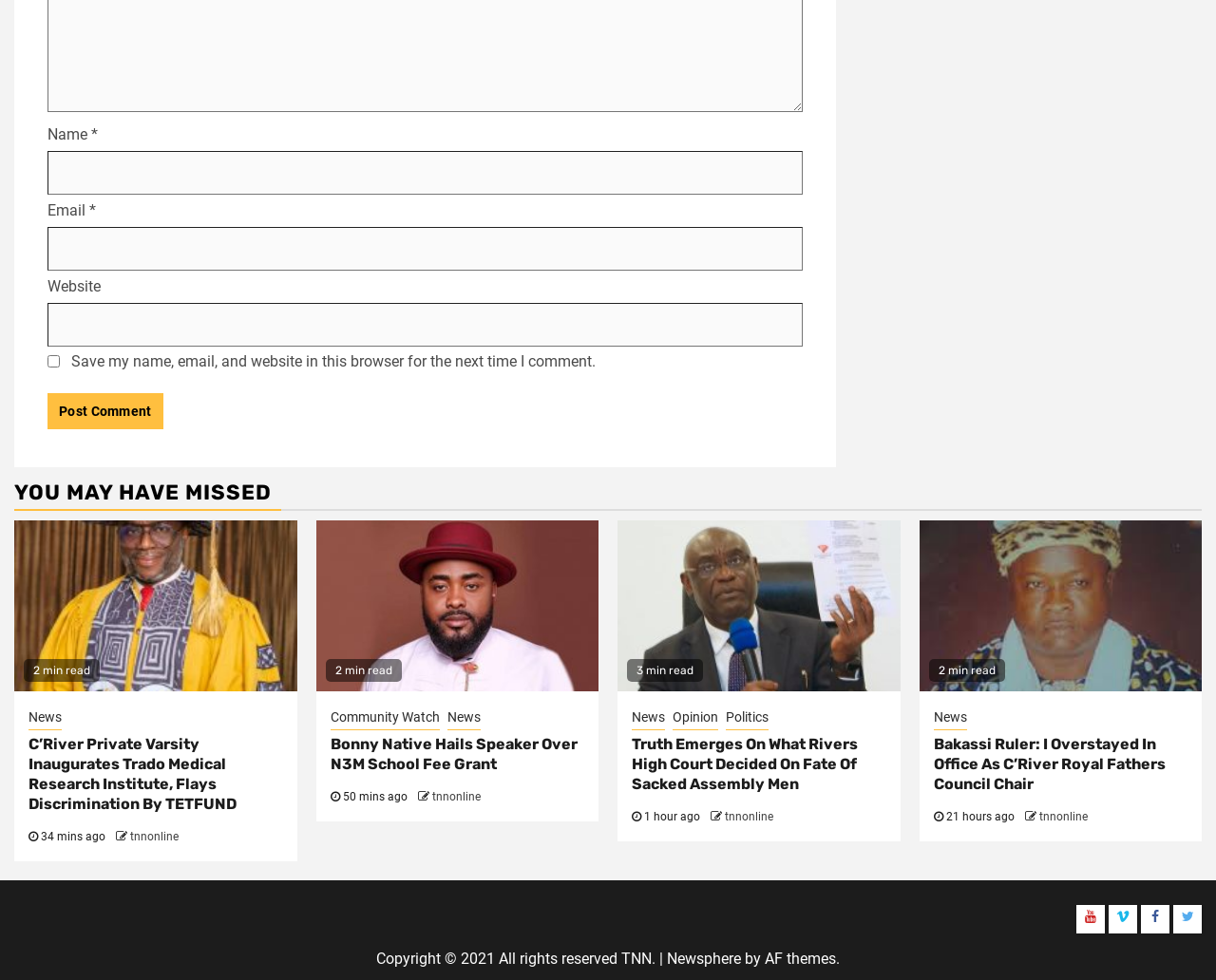Kindly provide the bounding box coordinates of the section you need to click on to fulfill the given instruction: "Click the 'Contact Us' link".

None